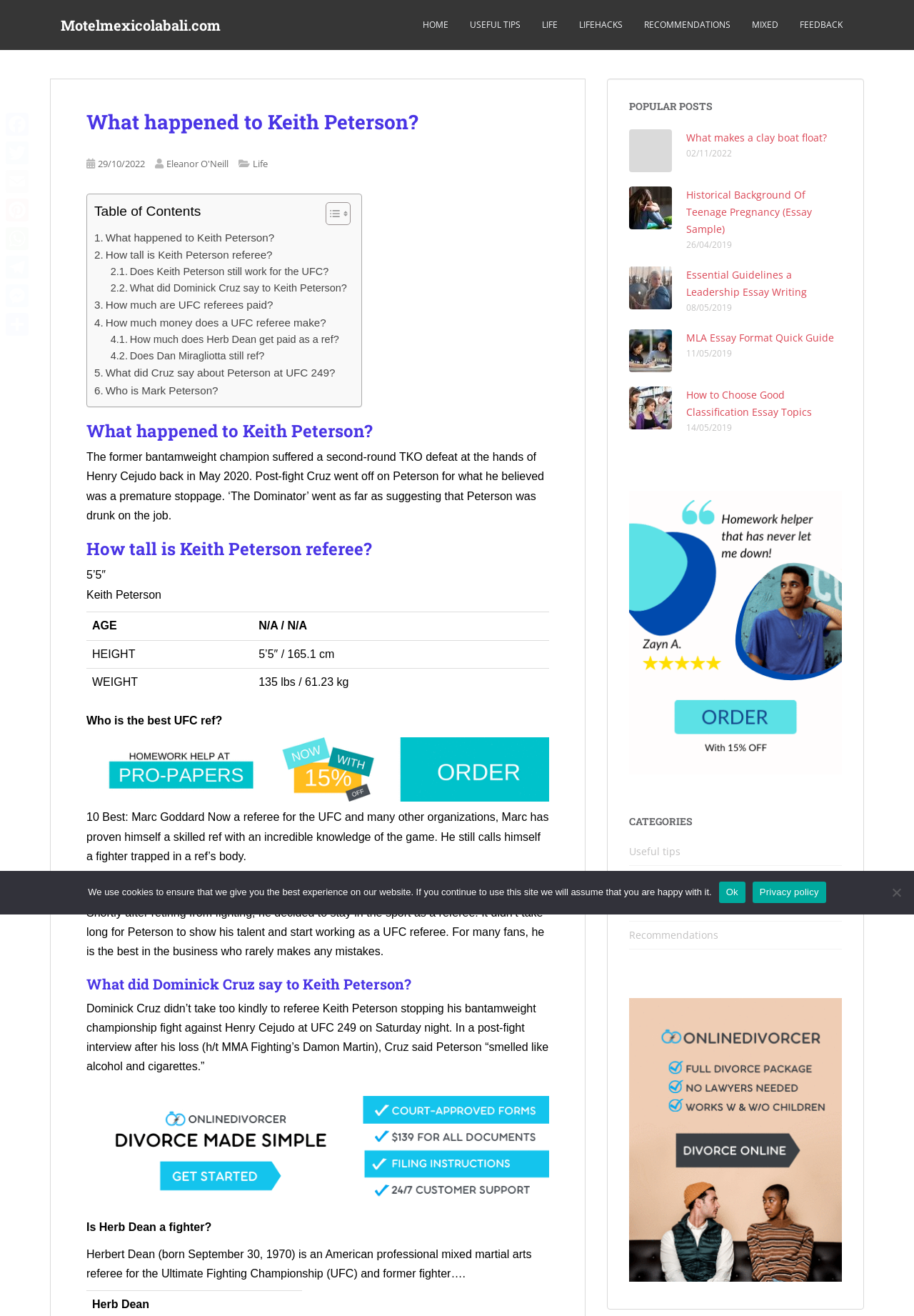Please identify the primary heading on the webpage and return its text.

What happened to Keith Peterson?